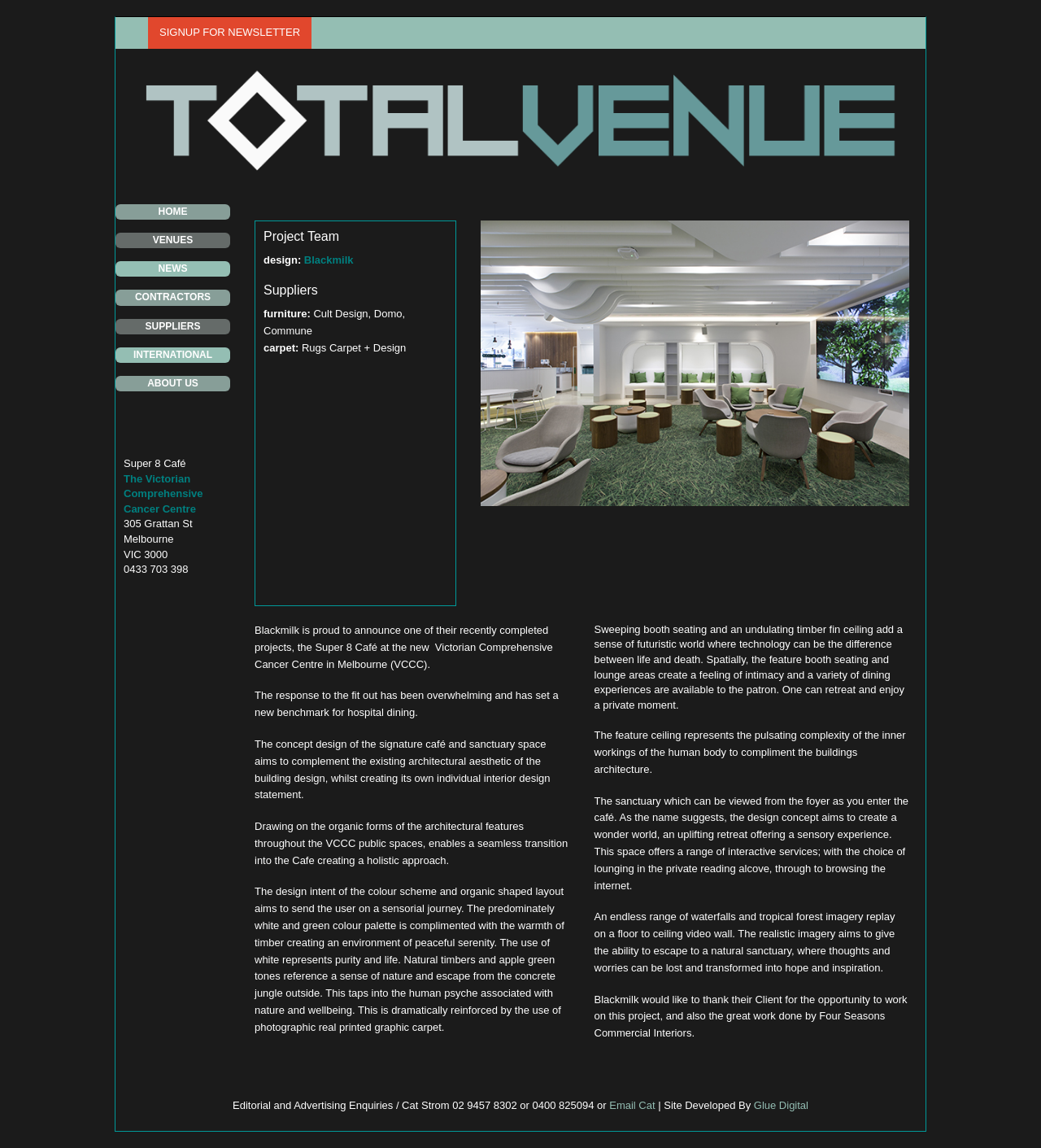Please identify the bounding box coordinates of the clickable element to fulfill the following instruction: "Visit Total Venue Design website". The coordinates should be four float numbers between 0 and 1, i.e., [left, top, right, bottom].

[0.13, 0.093, 0.87, 0.122]